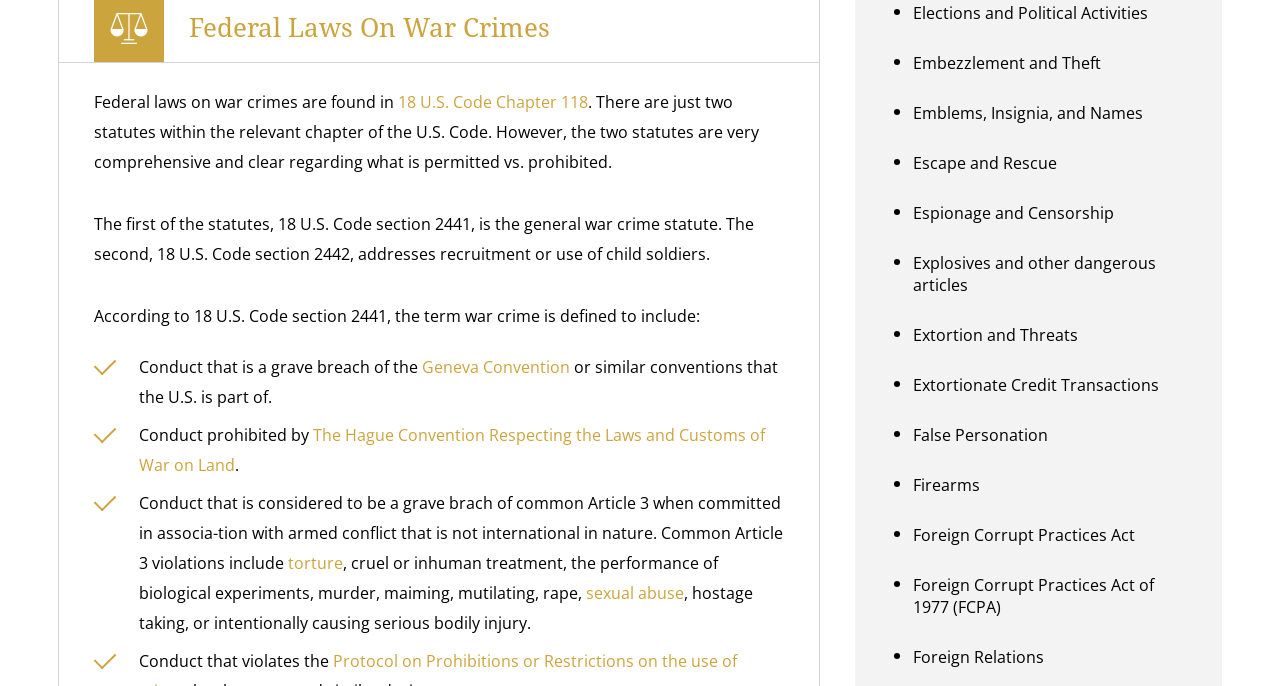Please locate the clickable area by providing the bounding box coordinates to follow this instruction: "Click on the link to 18 U.S. Code Chapter 118".

[0.311, 0.133, 0.459, 0.165]